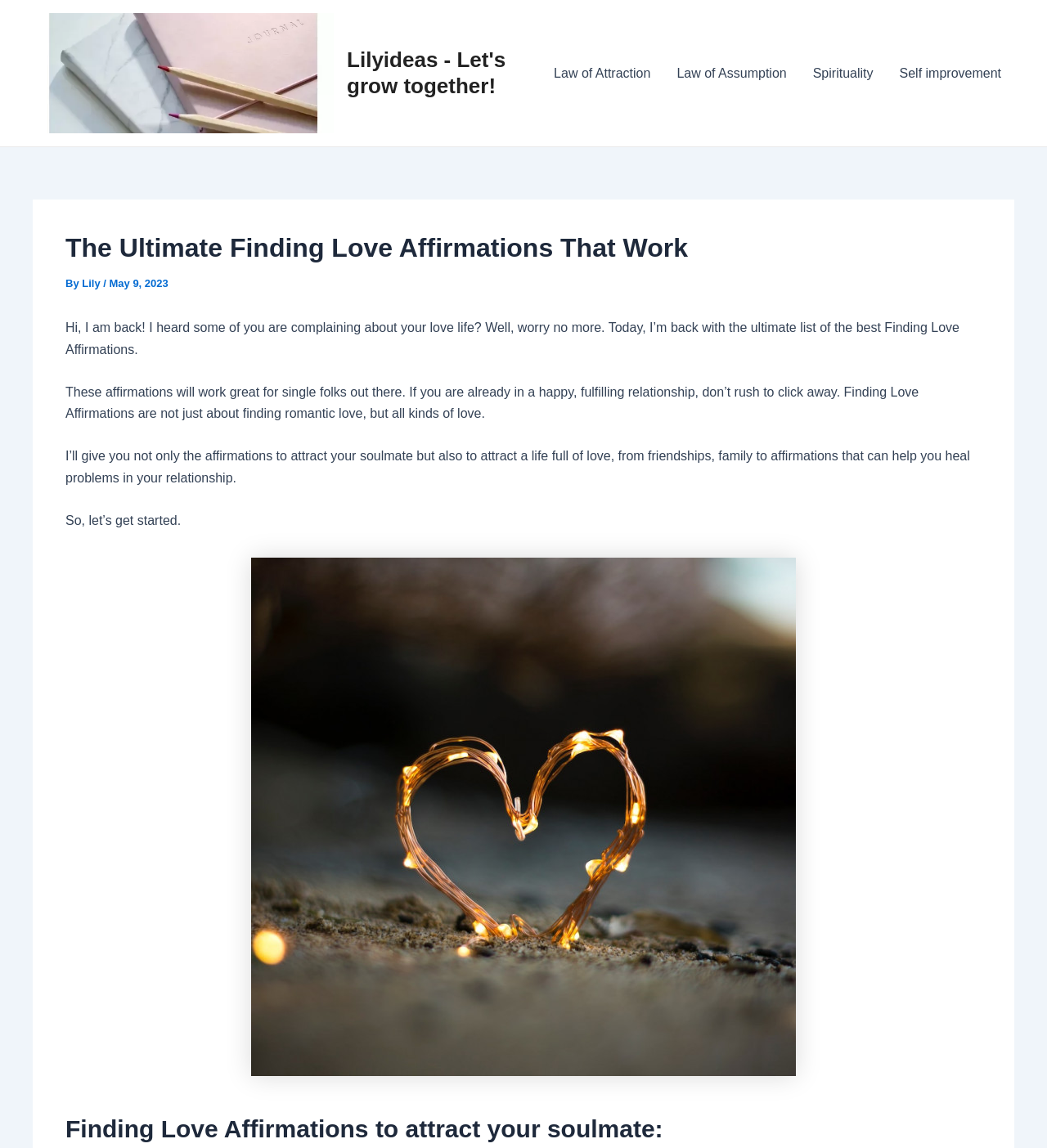What is the author of the article?
Please use the image to deliver a detailed and complete answer.

The author of the article can be found in the header section of the webpage, where it says 'By Lily'.